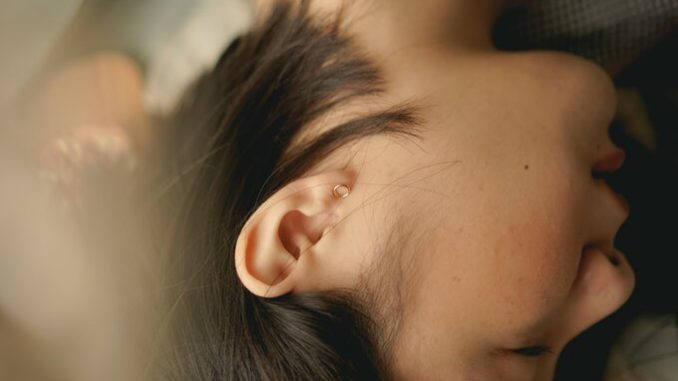Explain in detail what you see in the image.

This intimate image captures a close-up of a person's ear, suggesting a moment of rest or contemplation. The individual appears to be lying on their side, with soft lighting emphasizing the delicate features of their ear and hair. This visual evokes themes relevant to the article "How Loud Can Tinnitus Get," which discusses tinnitus, a condition characterized by a ringing in the ears that many people experience, particularly as they age. The photo subtly connects to the article's exploration of the struggles associated with hearing issues and highlights the personal impact of such conditions, making it an evocative representation for readers interested in tinnitus relief.